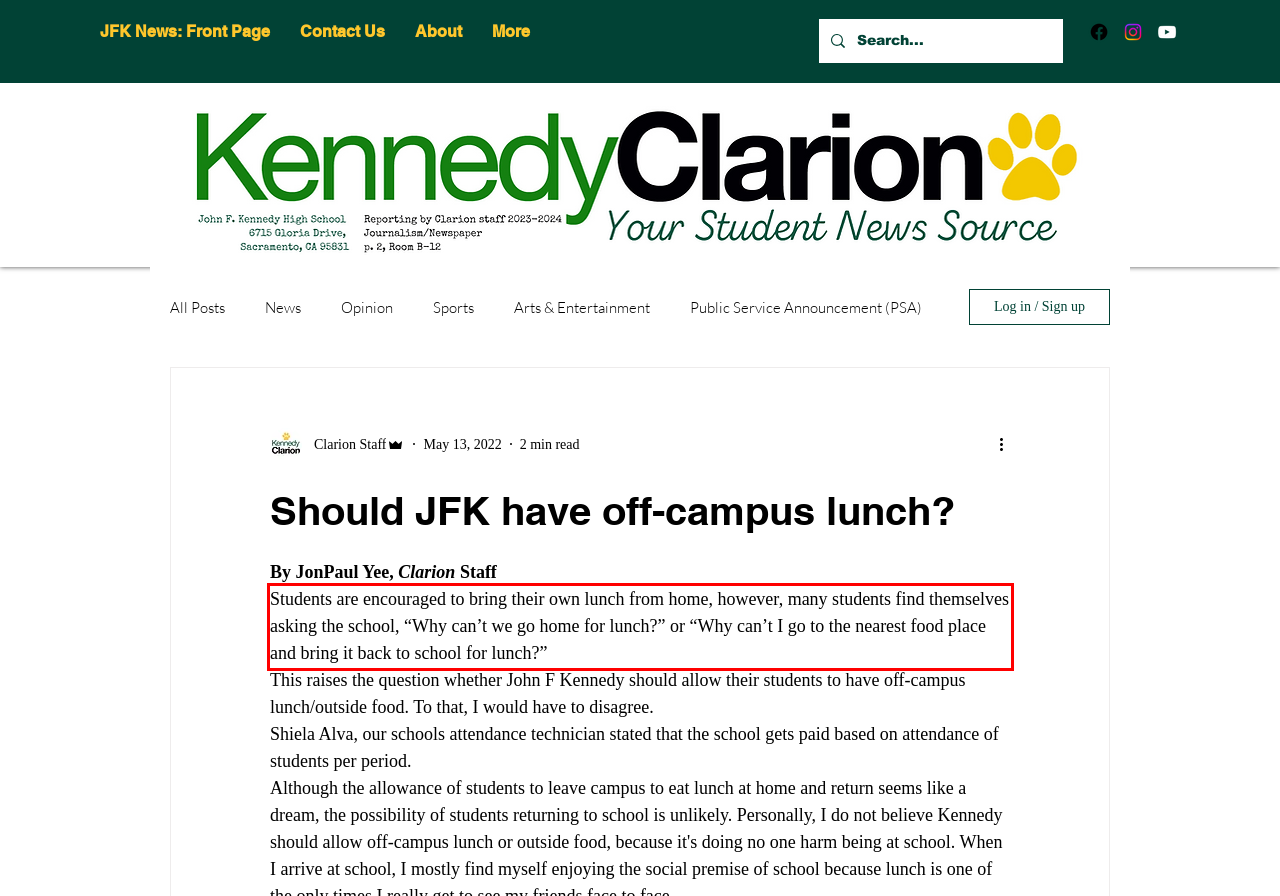Please recognize and transcribe the text located inside the red bounding box in the webpage image.

Students are encouraged to bring their own lunch from home, however, many students find themselves asking the school, “Why can’t we go home for lunch?” or “Why can’t I go to the nearest food place and bring it back to school for lunch?”